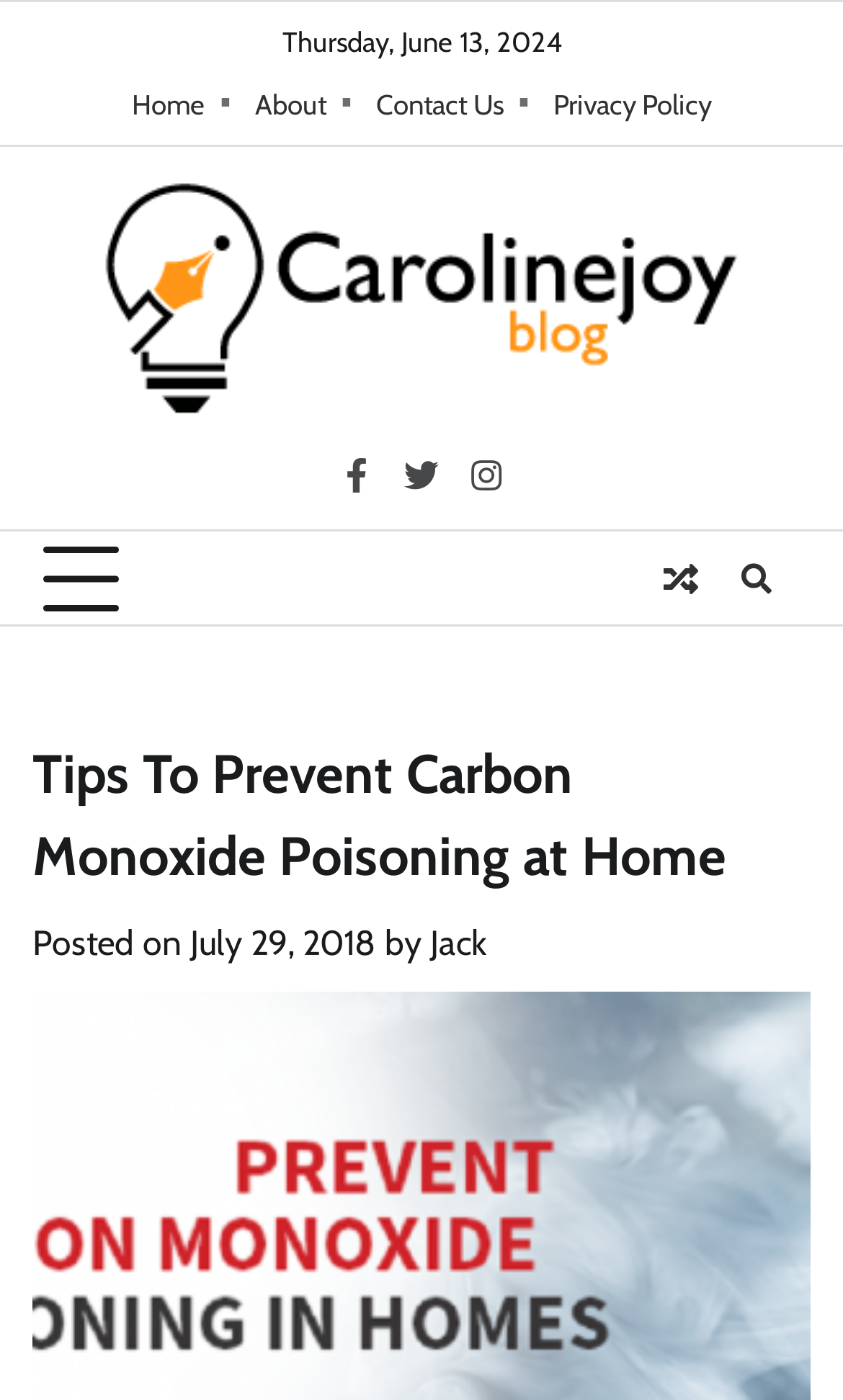Using the description: "July 29, 2018July 29, 2018", identify the bounding box of the corresponding UI element in the screenshot.

[0.226, 0.659, 0.446, 0.689]